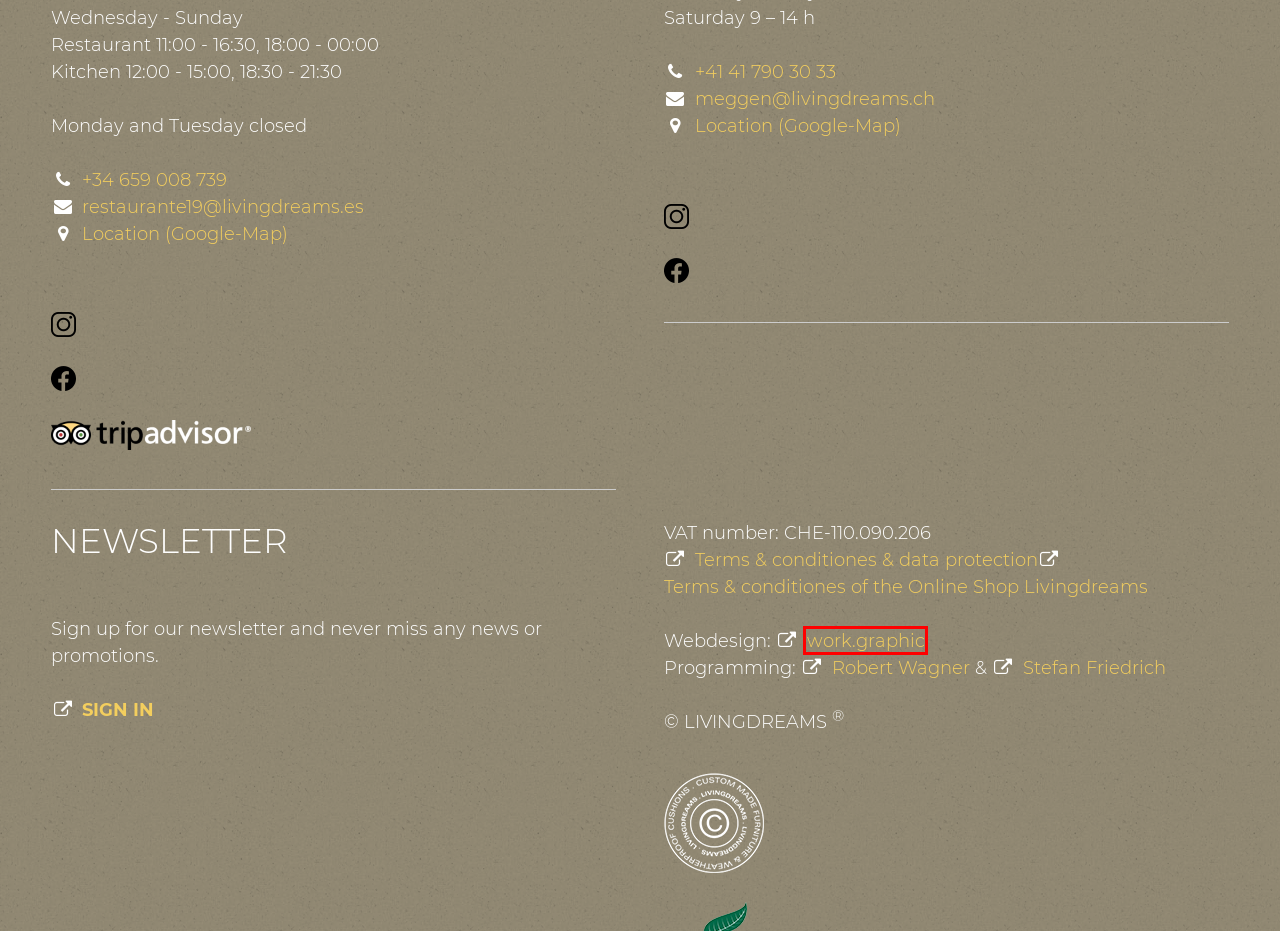Observe the webpage screenshot and focus on the red bounding box surrounding a UI element. Choose the most appropriate webpage description that corresponds to the new webpage after clicking the element in the bounding box. Here are the candidates:
A. work.graphic – Judith Tanner – Kommunikationsdesign Grafik & Webdesign aus Richterswil
B. Newsletter
C. Livingdreams Schweiz | AGB
D. Livingdreams Schweiz | AGB Online Shop
E. Livingdreams Schweiz | Custom Made
F. stefan friedrich | webdevelopment. whatever.
G. Robert Wagner | Corporate Design | Grafik Design | Webdesign | Extremadura | Mérida
H. Livingdreams Schweiz | Seat cushion or Seat cushion with cover, FAST…

A